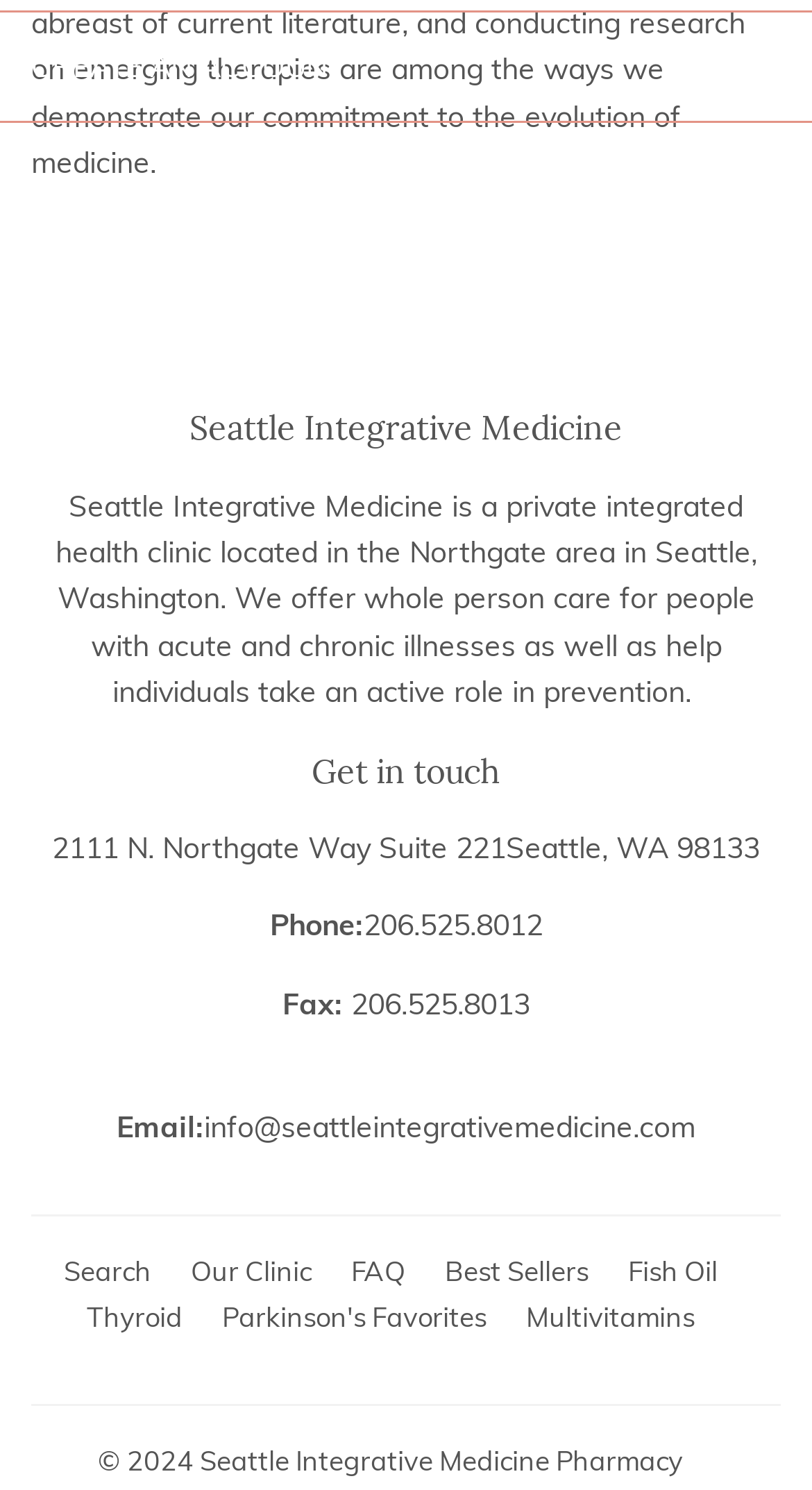What is the clinic's location?
Using the information from the image, answer the question thoroughly.

I found the clinic's location by looking at the 'Get in touch' section, where it lists the address as '2111 N. Northgate Way Suite 221Seattle, WA 98133'.